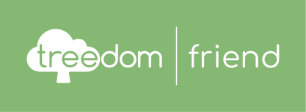Offer a detailed explanation of the image's components.

The image features a logo for "treedom friend," set against a soft green background that evokes a sense of nature and sustainability. The logo incorporates a stylized tree graphic, symbolizing growth and environmental consciousness, alongside the text "treedom" presented in a friendly, rounded font, and "friend" showcased in a more traditional typeface. This design reflects the initiative's focus on fostering connections with nature and promoting eco-friendly practices, highlighting the importance of trees in our ecosystem. The overall aesthetic is inviting and encourages engagement with the concept of planting trees as a means to combat climate change and support biodiversity.